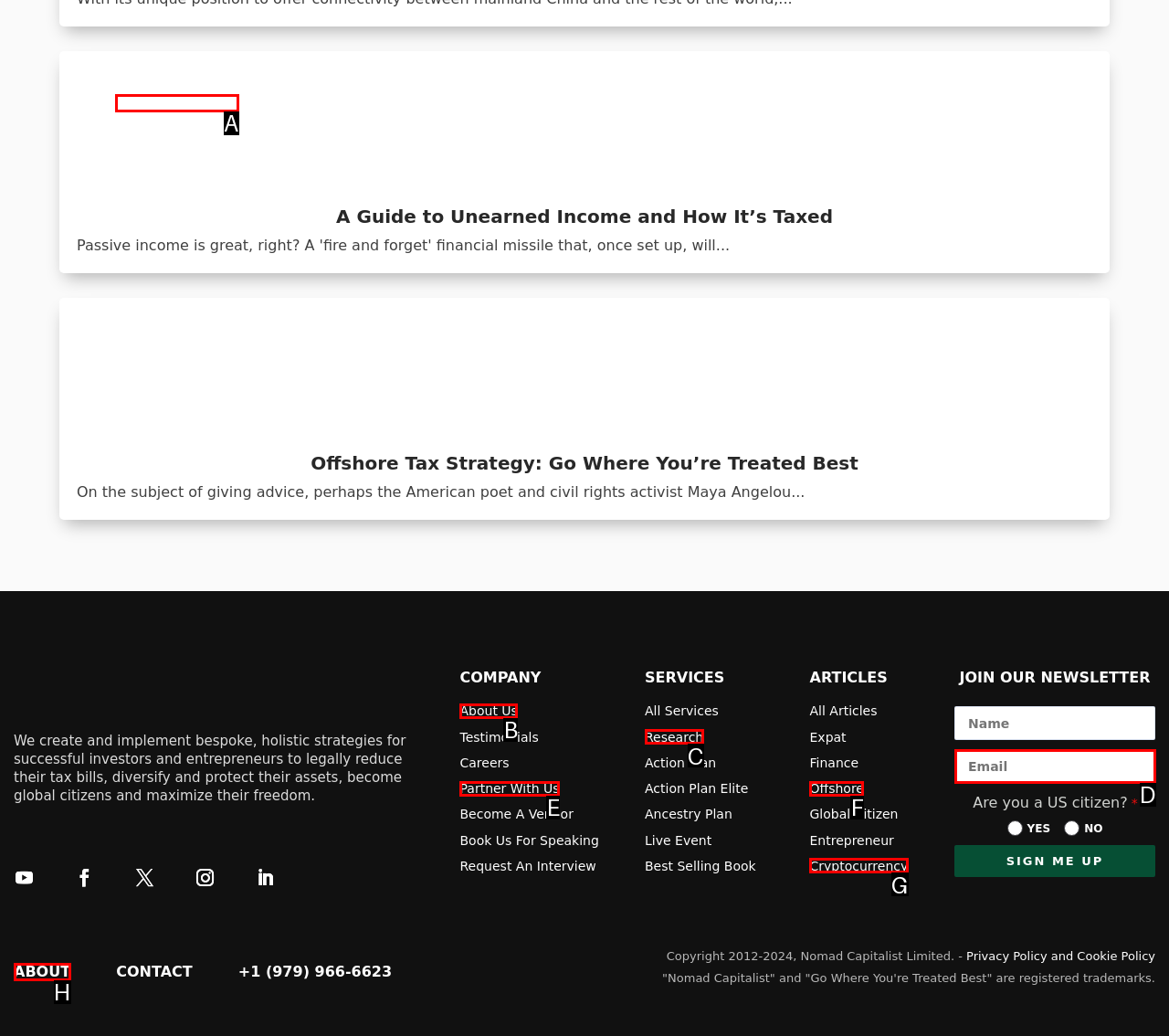For the task: contact us, specify the letter of the option that should be clicked. Answer with the letter only.

A